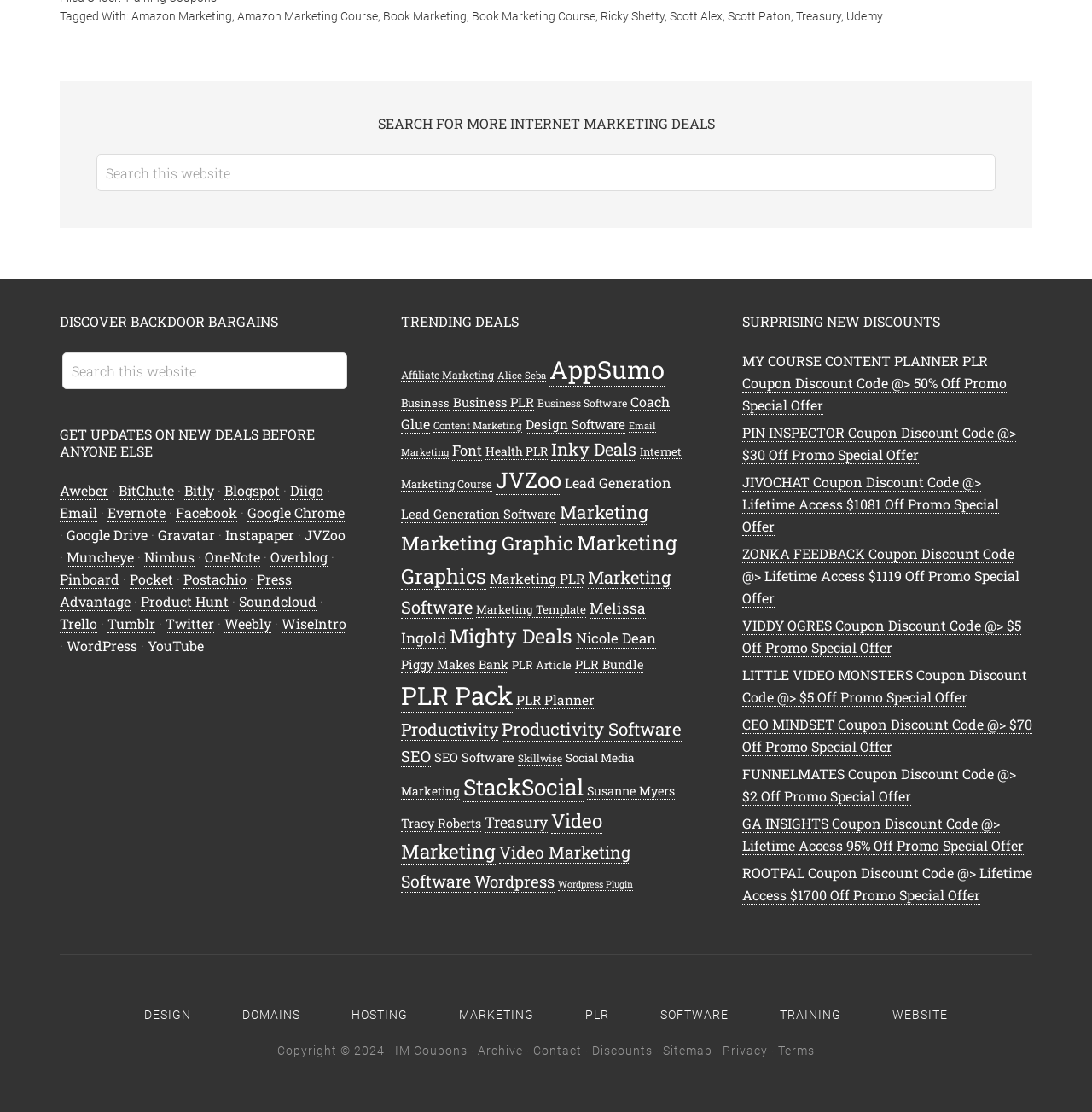Provide the bounding box coordinates for the area that should be clicked to complete the instruction: "Get updates on new deals before anyone else".

[0.055, 0.383, 0.32, 0.413]